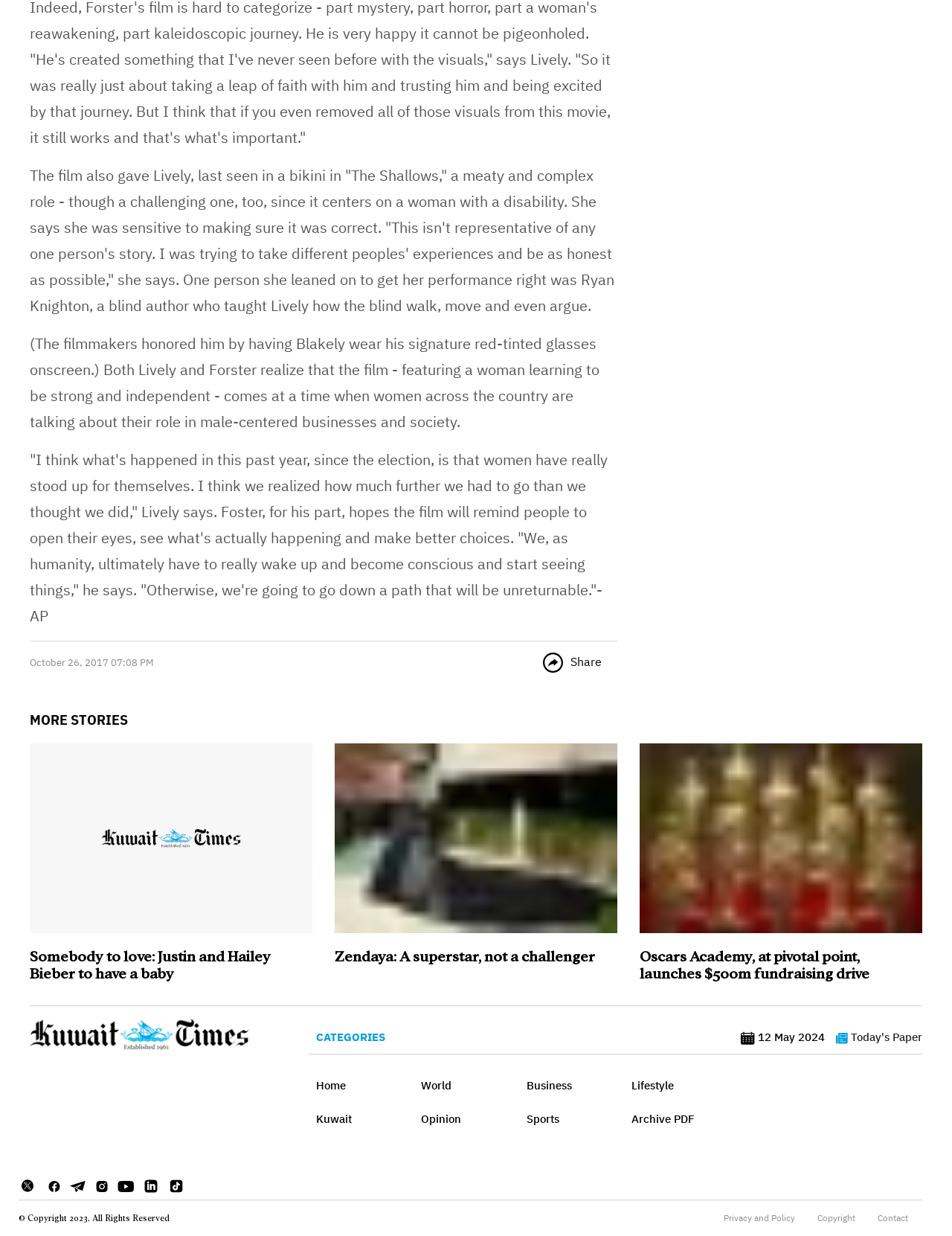Determine the bounding box coordinates for the clickable element to execute this instruction: "Follow on Twitter". Provide the coordinates as four float numbers between 0 and 1, i.e., [left, top, right, bottom].

[0.018, 0.952, 0.04, 0.966]